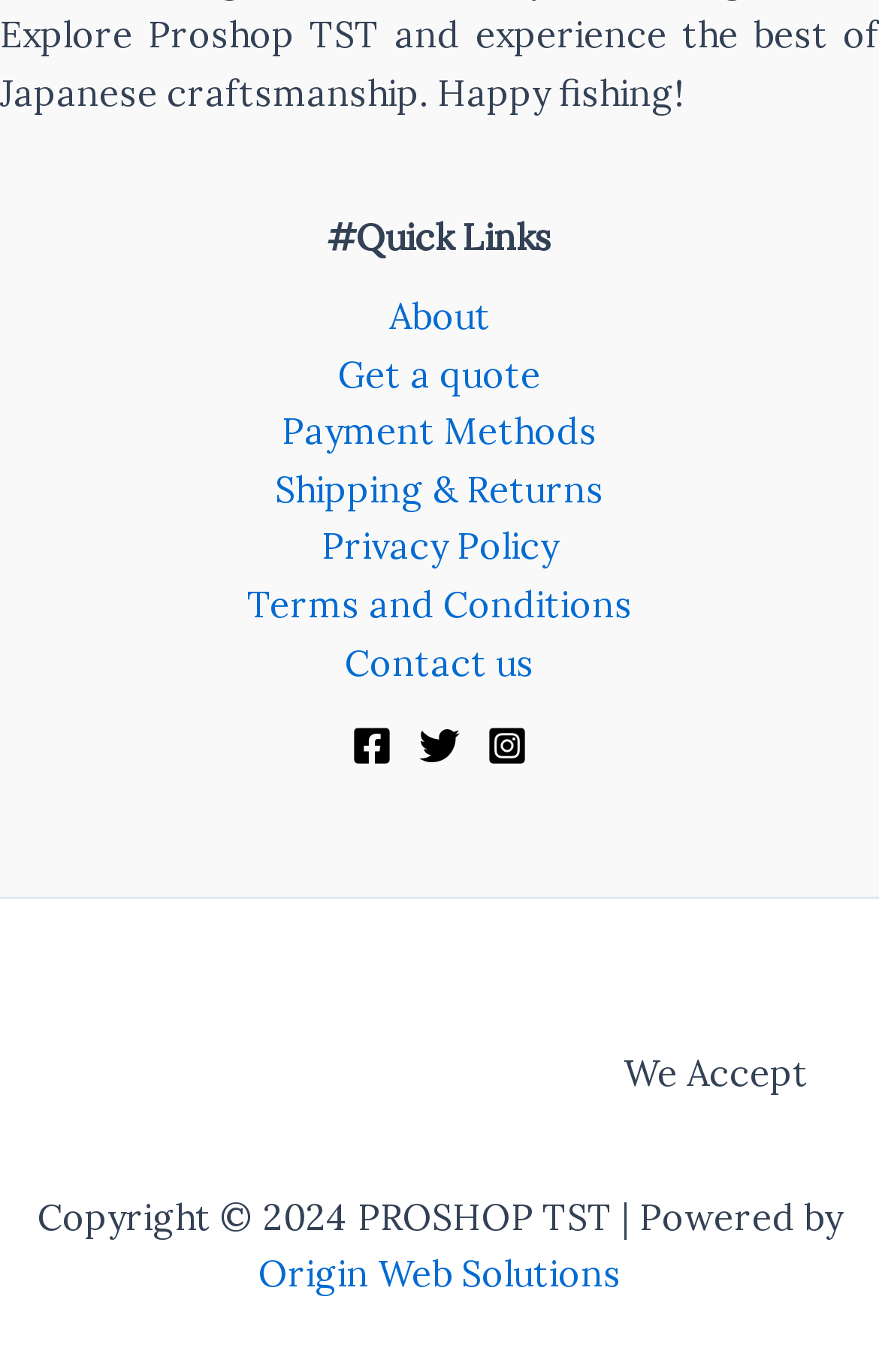Determine the bounding box coordinates for the UI element matching this description: "Origin Web Solutions".

[0.294, 0.907, 0.706, 0.94]